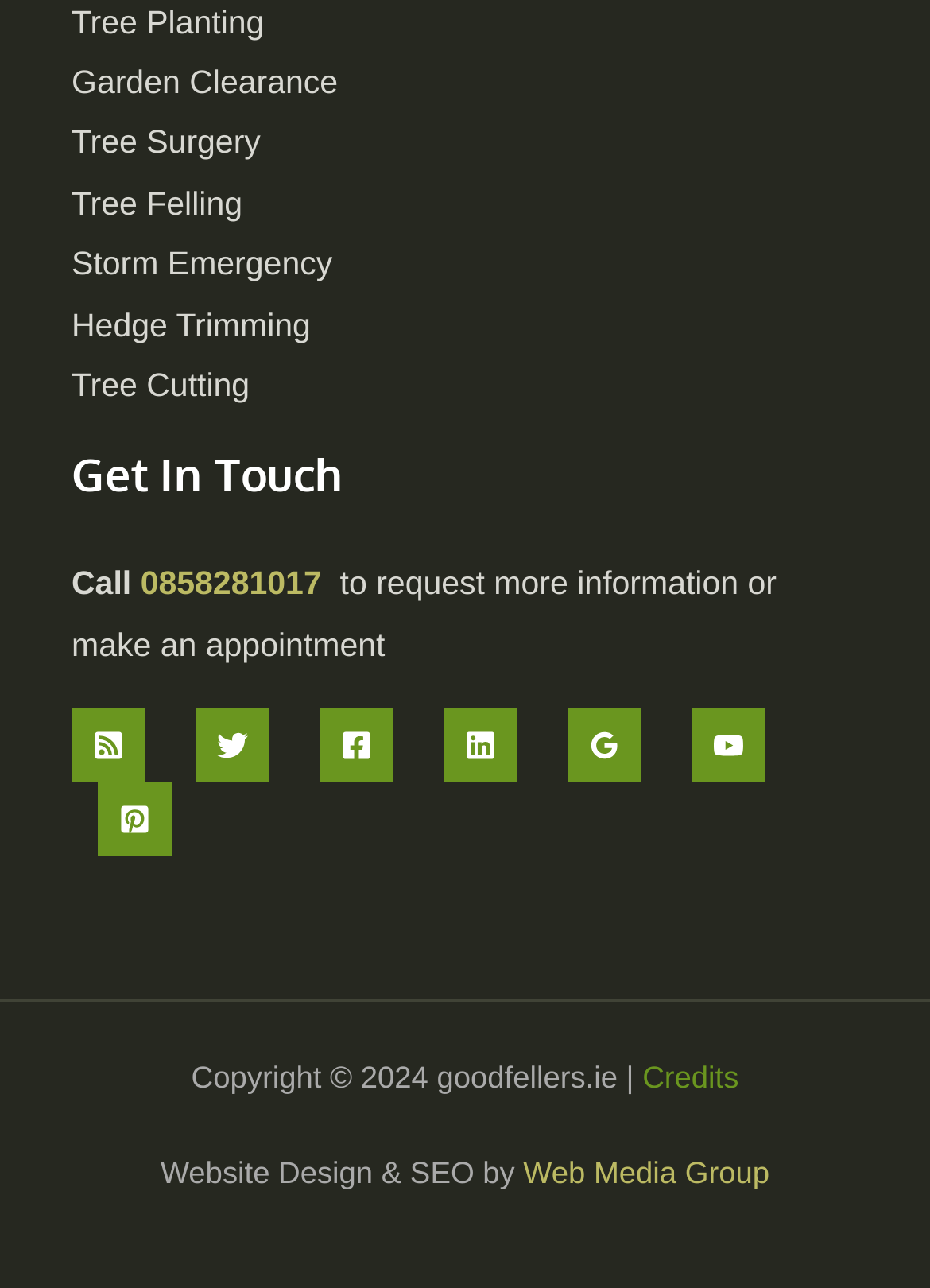Can you find the bounding box coordinates of the area I should click to execute the following instruction: "Call 0858281017"?

[0.151, 0.44, 0.346, 0.467]